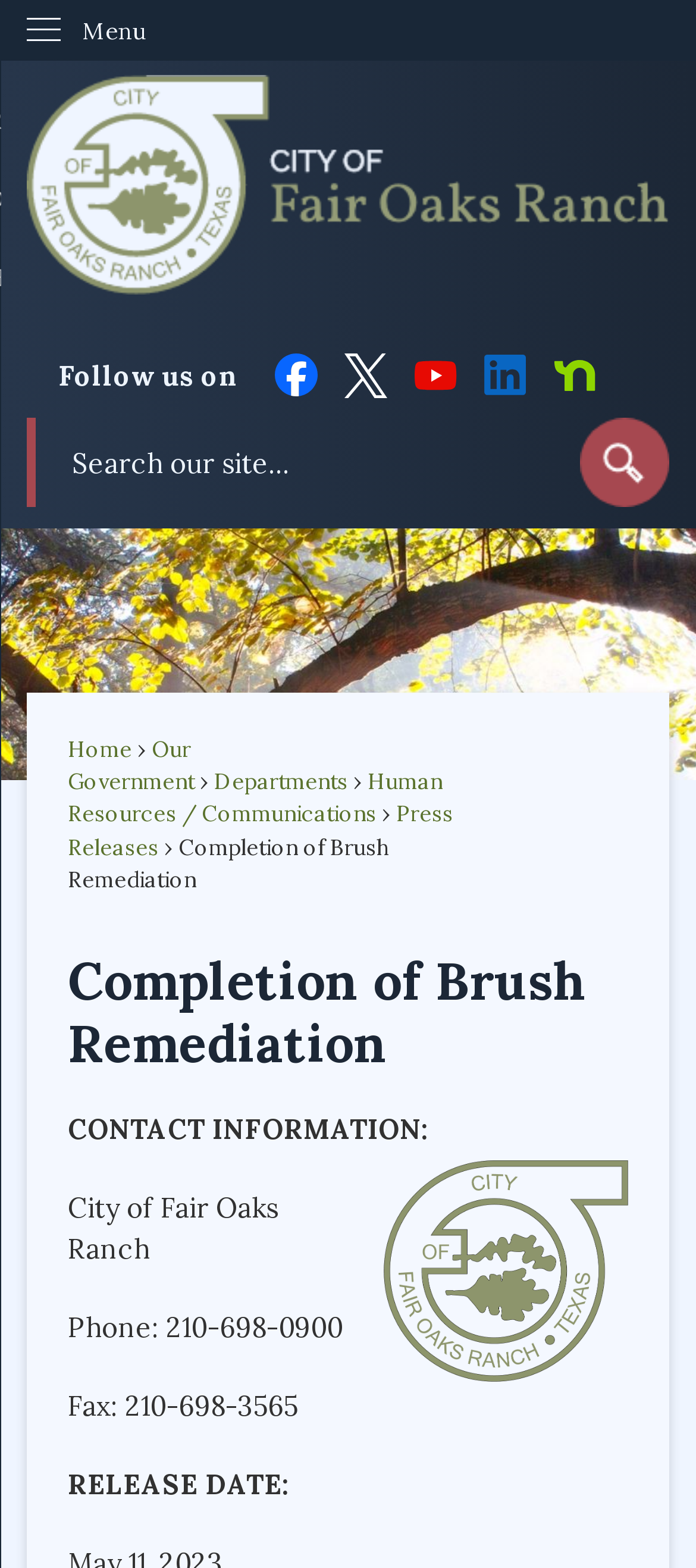Give a detailed overview of the webpage's appearance and contents.

The webpage is the official website of Fair Oaks Ranch, Texas, and it appears to be a municipal government website. At the top left corner, there is a "Skip to Main Content" link, followed by a vertical menu with a "Menu" label. Below the menu, there are two links: "Fair Oaks Ranch TX Homepage" and "City of Fair Oaks Ranch Texas Homepage", each accompanied by an image.

On the top right side, there is a section with social media links, including Facebook, X, YouTube, Linkedin, and Nextdoor, each represented by a graphic. Below this section, there is a search region with a search box and a "Go to Site Search" button.

The main content of the webpage is divided into sections. The first section has a heading "Completion of Brush Remediation" and a paragraph of text below it. Below this section, there are links to various pages, including "Home", "Our Government", "Departments", "Human Resources / Communications", and "Press Releases".

Further down the page, there is a section with contact information, including a logo, the city's name, phone number, fax number, and release date. The logo is an olive green image located on the right side of this section.